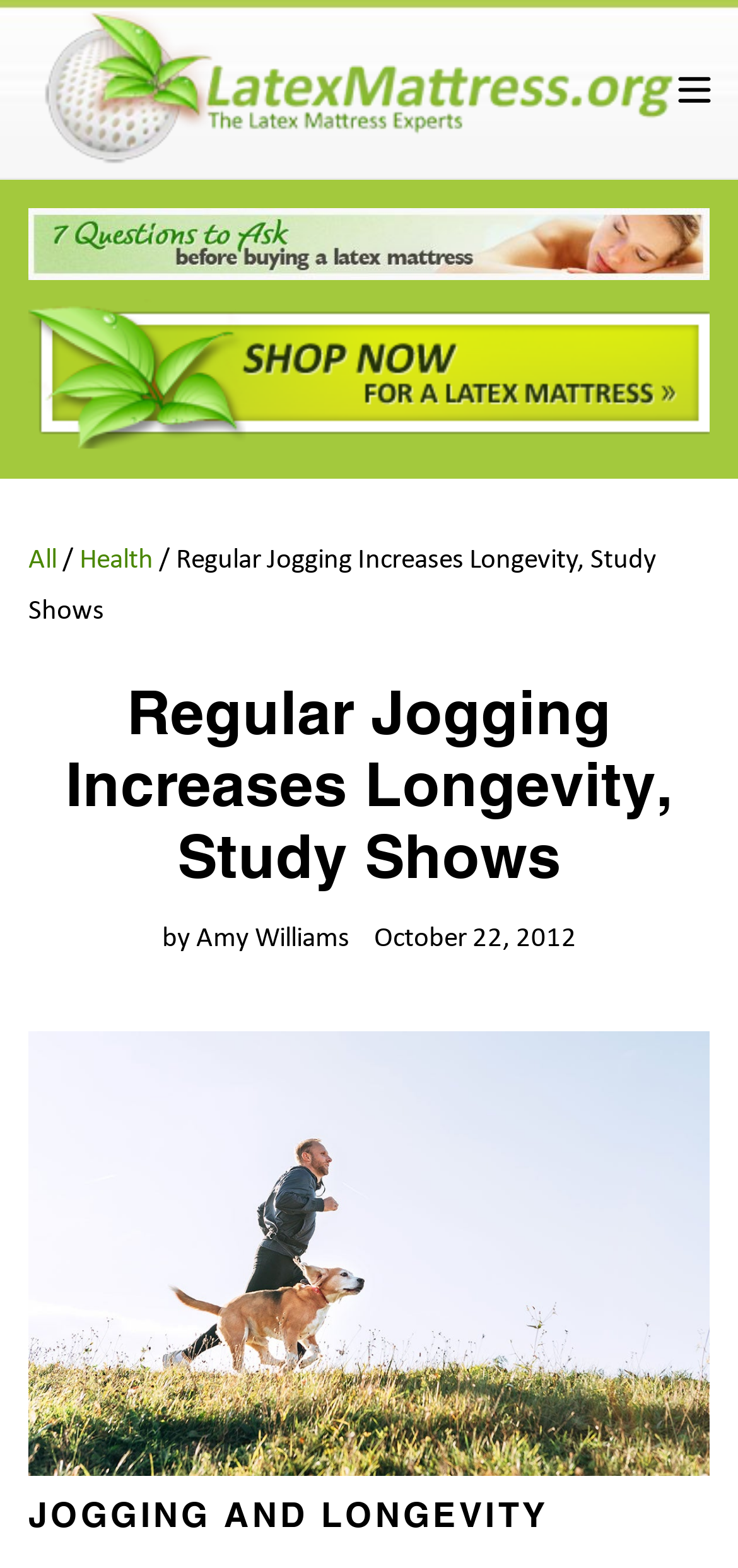Please find and provide the title of the webpage.

Regular Jogging Increases Longevity, Study Shows